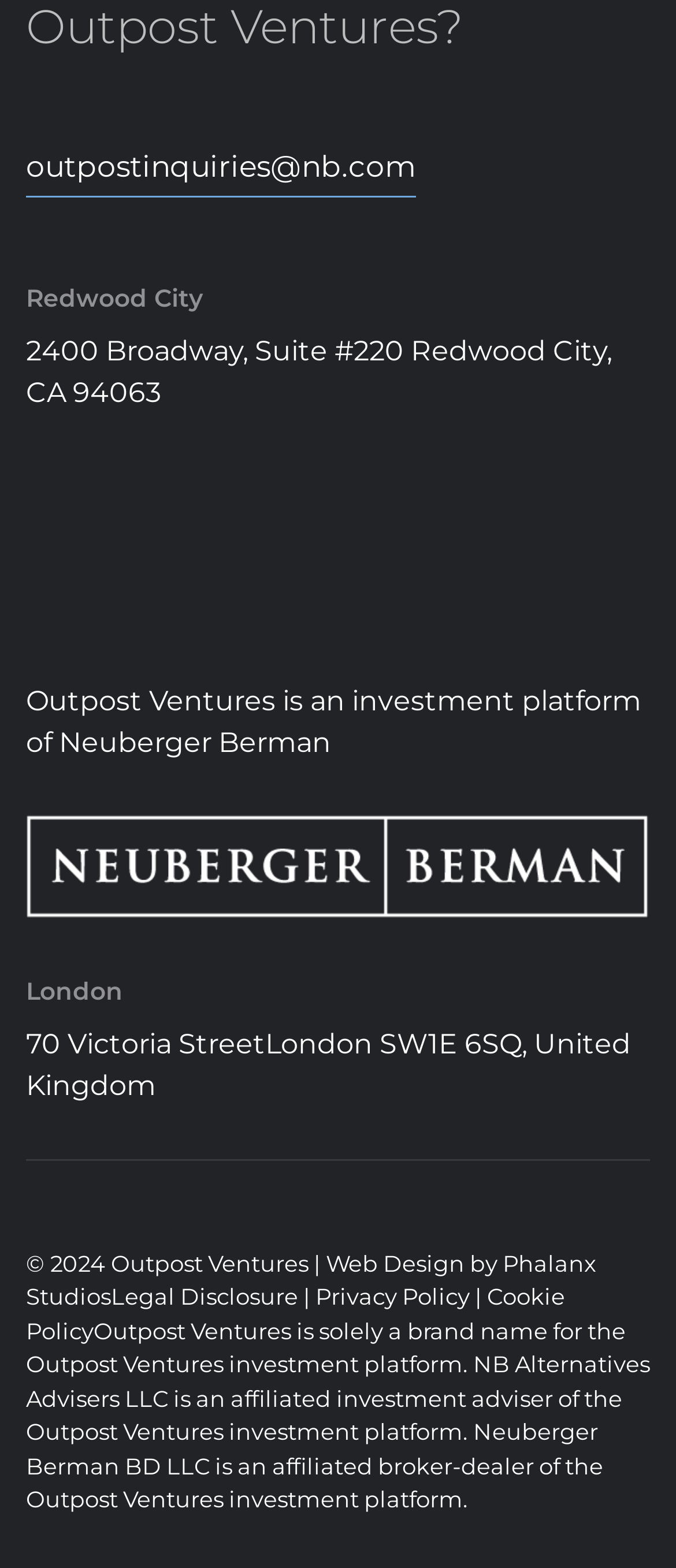What is the name of the investment platform of Neuberger Berman?
From the image, respond with a single word or phrase.

Outpost Ventures